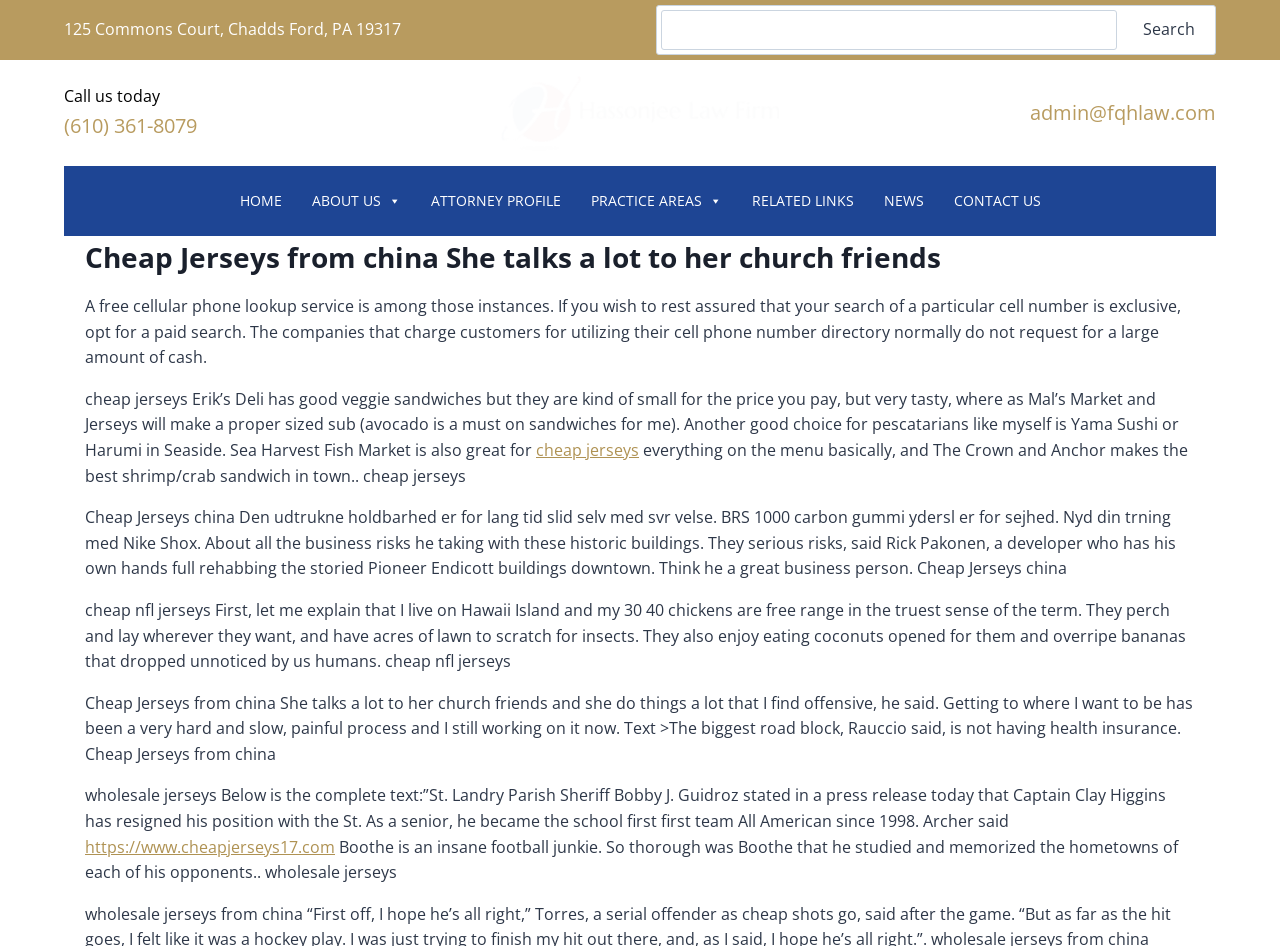Using the details from the image, please elaborate on the following question: What is the phone number to call Hassonjee Law Firm?

I found the phone number by looking at the static text element next to the 'Call us today' text, which contains the phone number '(610) 361-8079'.